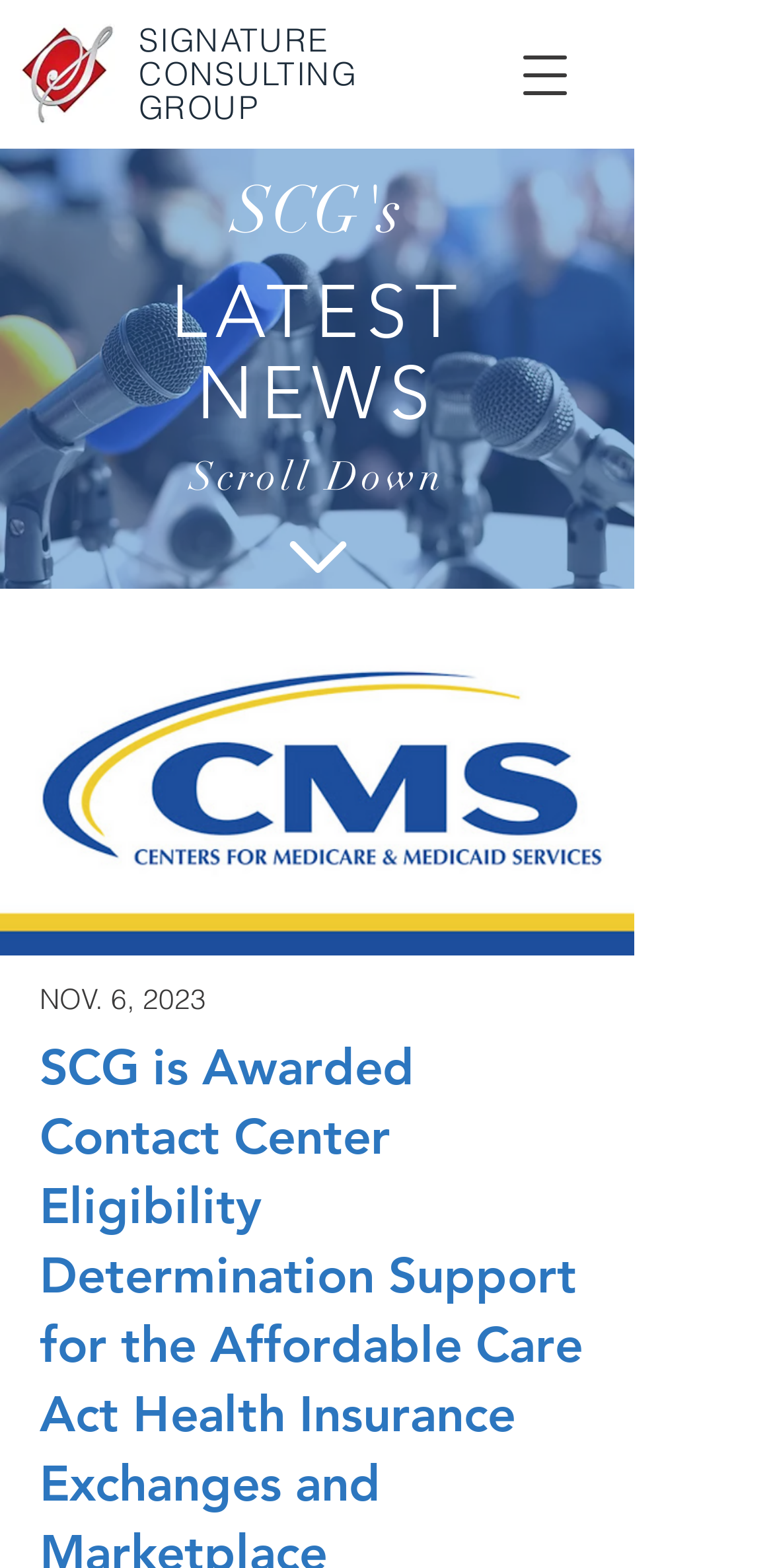Identify the coordinates of the bounding box for the element described below: "SIGNATURE CONSULTING GROUP". Return the coordinates as four float numbers between 0 and 1: [left, top, right, bottom].

[0.179, 0.014, 0.462, 0.081]